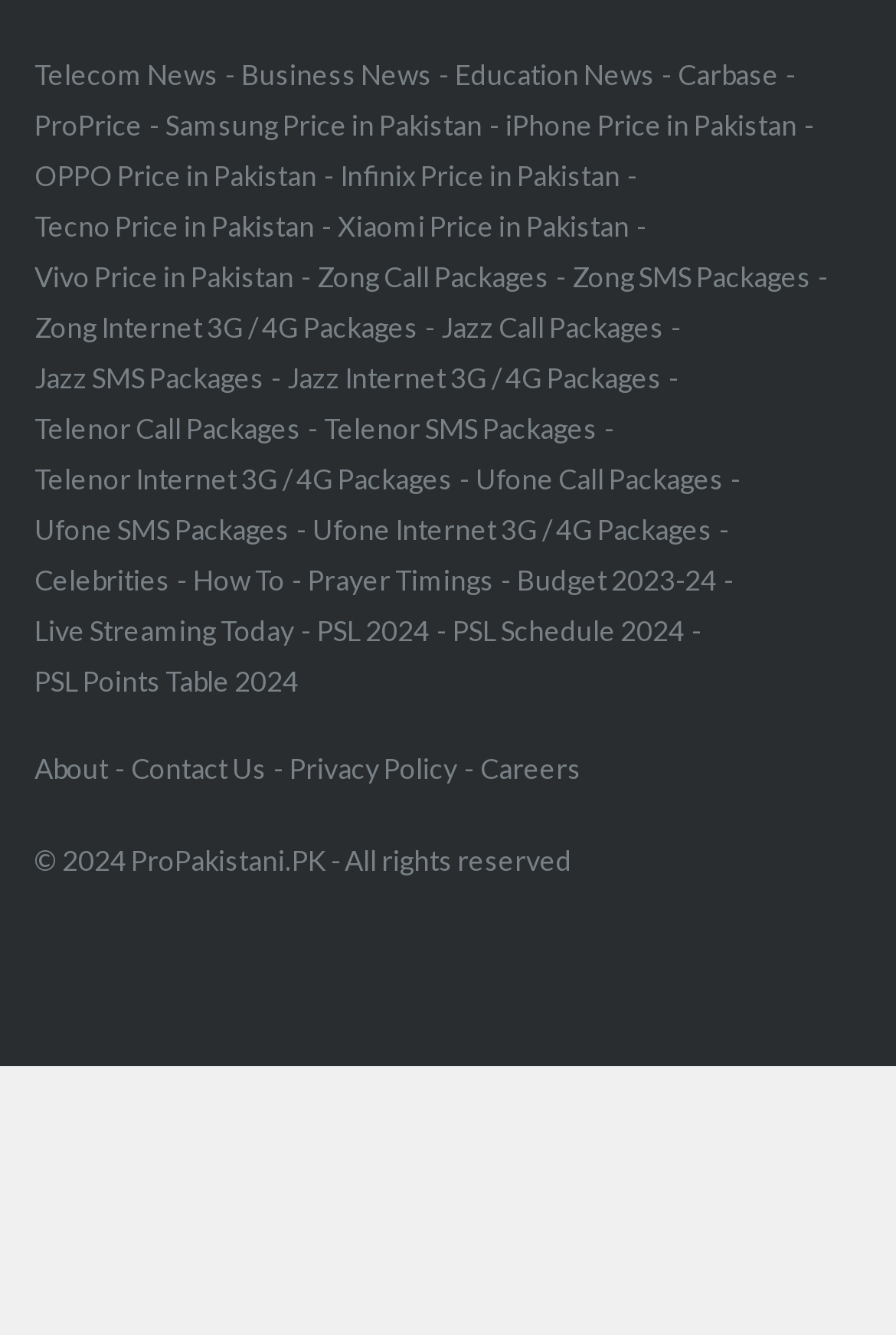How many other websites are linked from the bottom of the webpage?
Use the information from the image to give a detailed answer to the question.

I counted the number of links at the bottom of the webpage and found that there are five other websites linked: Lens, Carbase, How To, ProPrice, and ProSports.